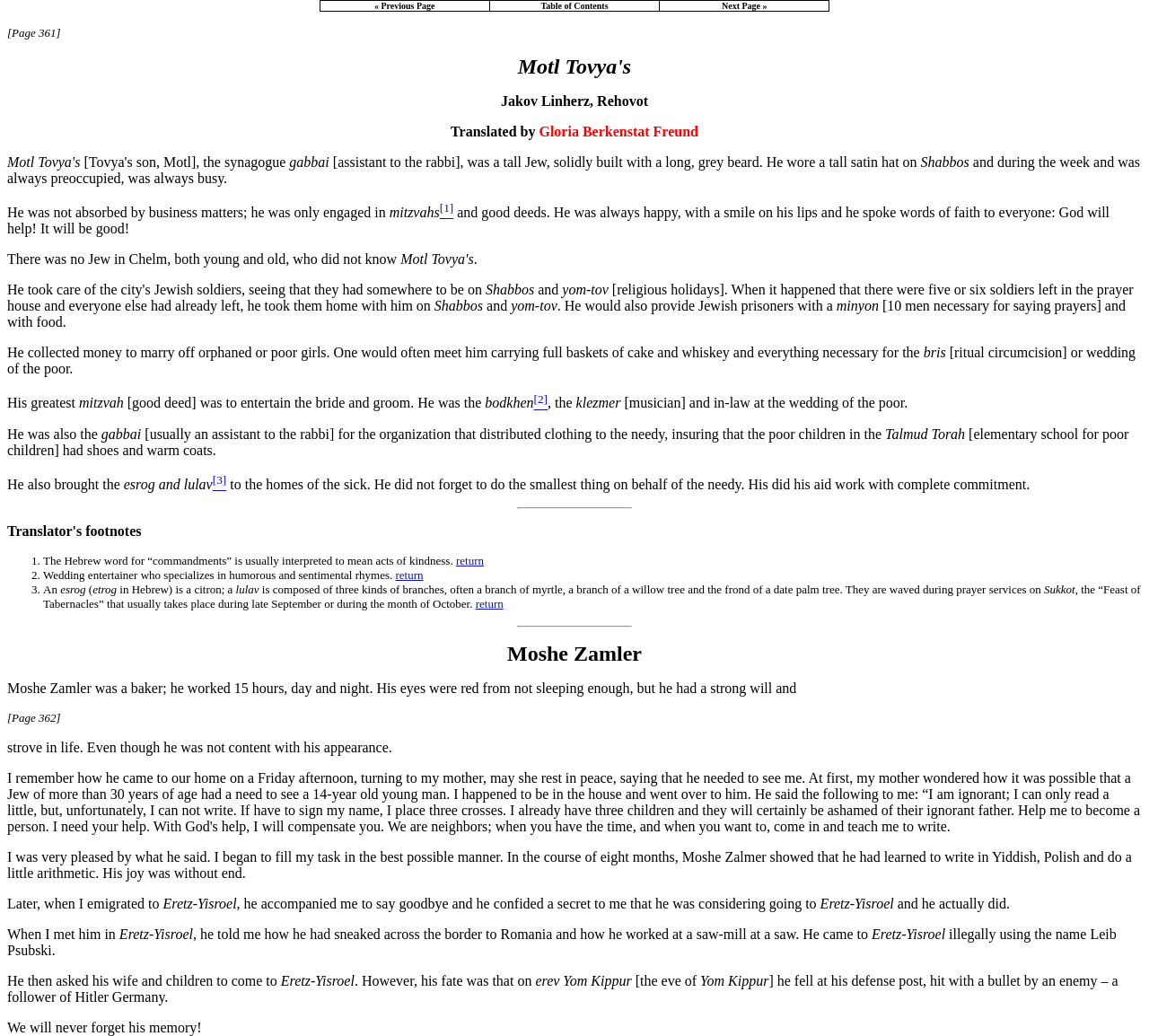By analyzing the image, answer the following question with a detailed response: What is the name of the holiday mentioned in the footnote?

The footnote explains the meaning of 'lulav' and mentions that it is waved during prayer services on Sukkot, which is the 'Feast of Tabernacles'.